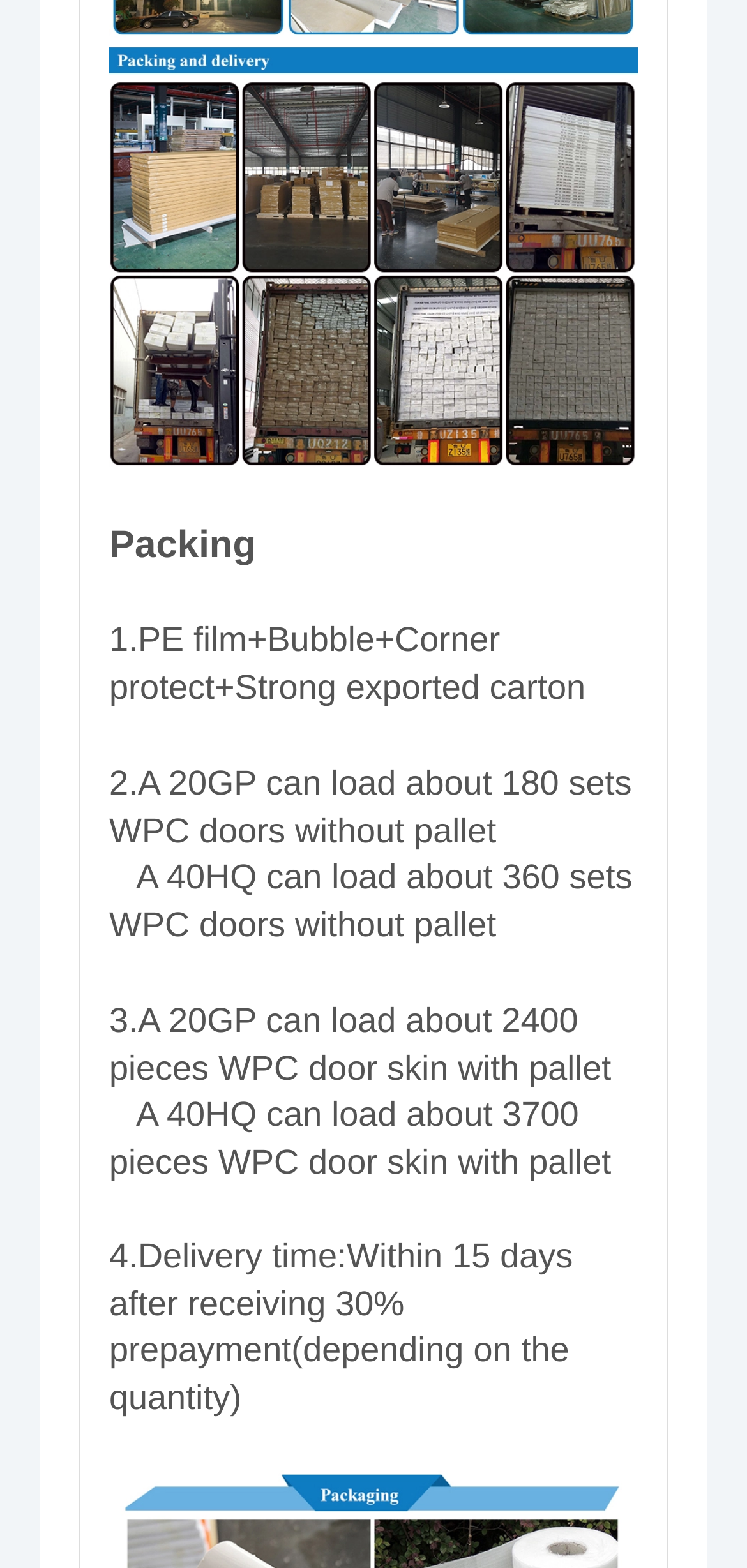How many pieces of WPC door skin can a 40HQ load with pallet?
Please look at the screenshot and answer in one word or a short phrase.

3700 pieces